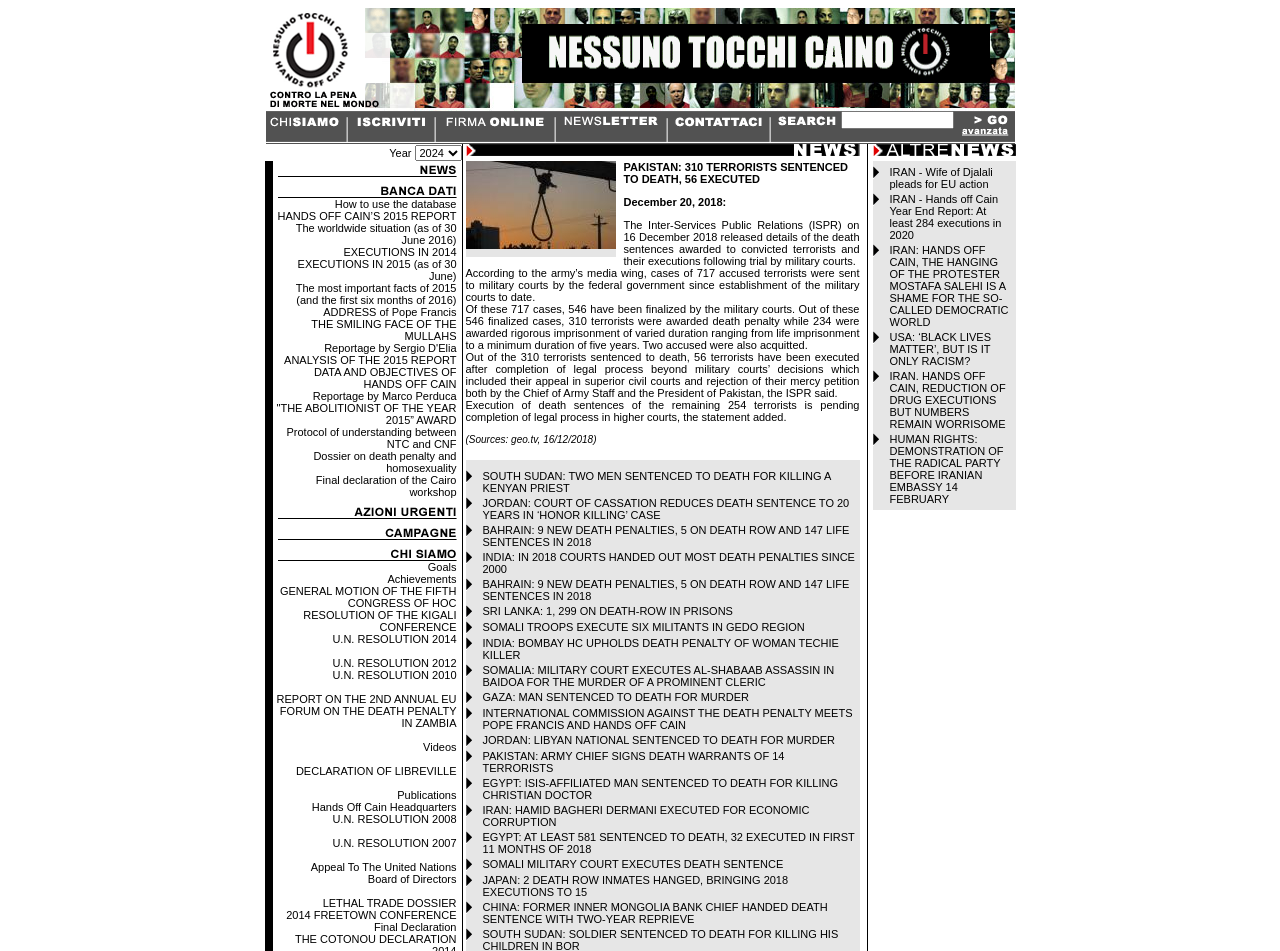Please provide a comprehensive answer to the question based on the screenshot: What is the number of terrorists sentenced to death?

Based on the webpage's title, 'PAKISTAN: 310 TERRORISTS SENTENCED TO DEATH, 56 EXECUTED', we can extract the number of terrorists sentenced to death, which is 310.